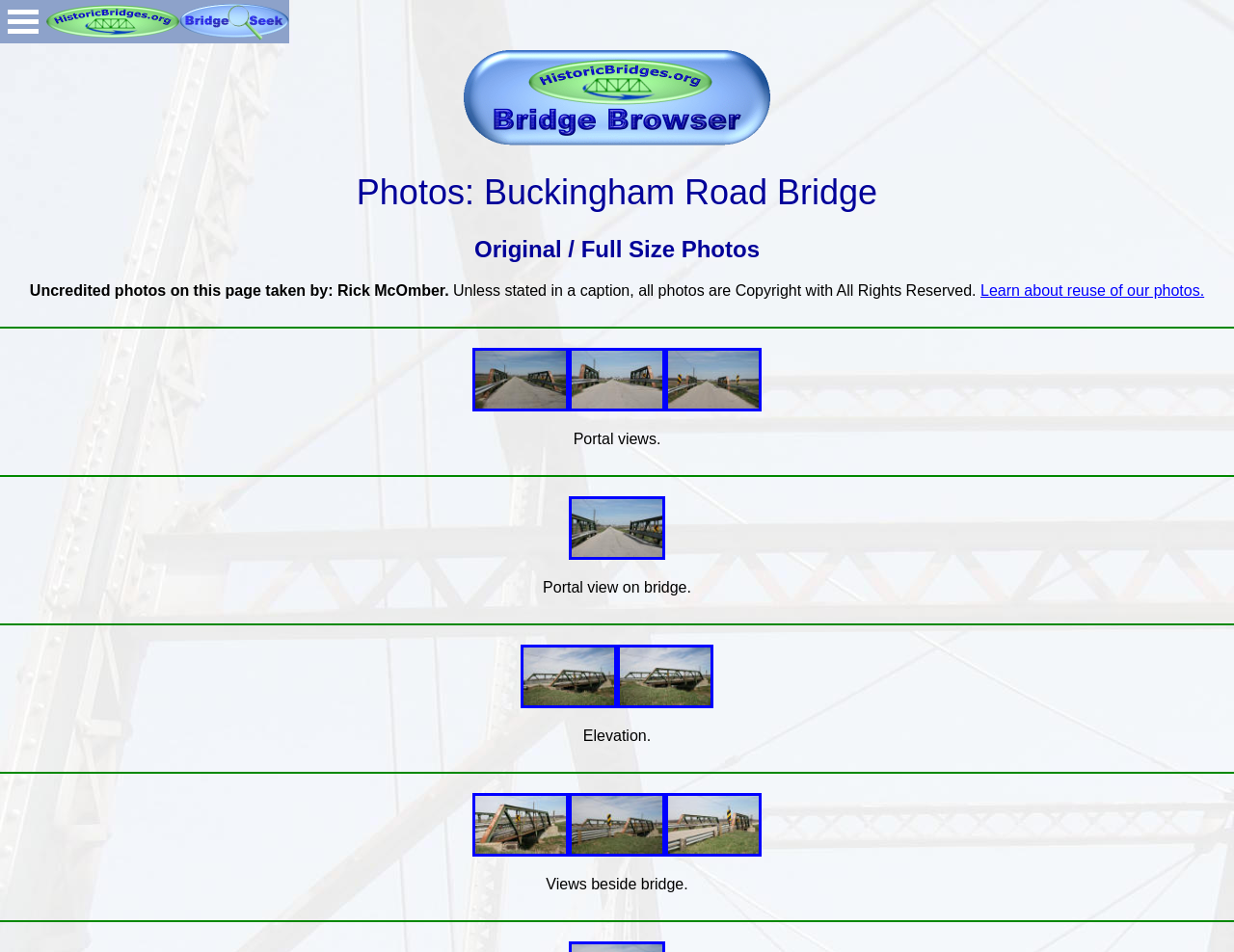Can you find the bounding box coordinates of the area I should click to execute the following instruction: "Learn about reuse of photos"?

[0.795, 0.297, 0.976, 0.314]